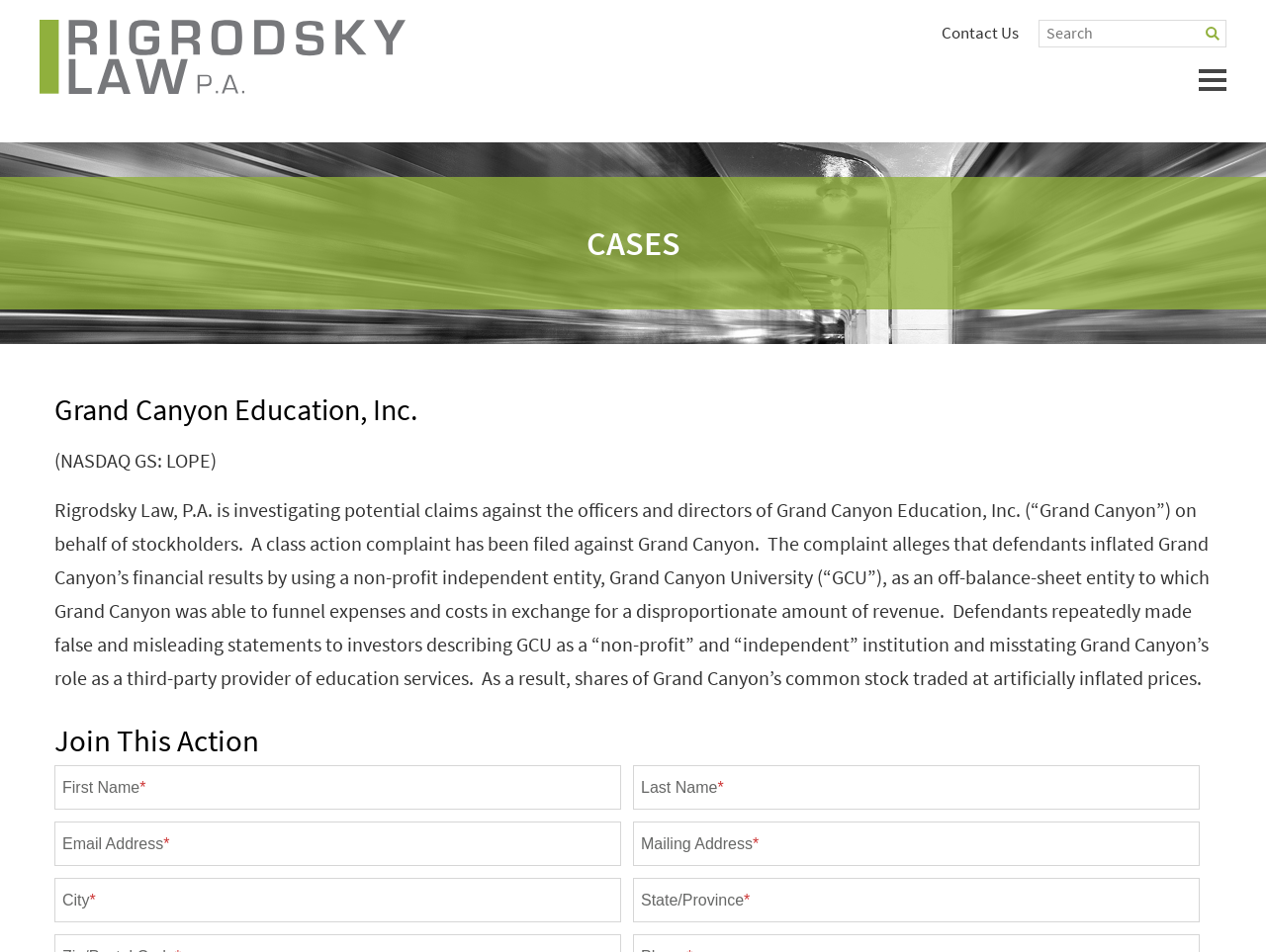Determine the bounding box coordinates of the clickable element to achieve the following action: 'Search for something'. Provide the coordinates as four float values between 0 and 1, formatted as [left, top, right, bottom].

[0.823, 0.022, 0.948, 0.048]